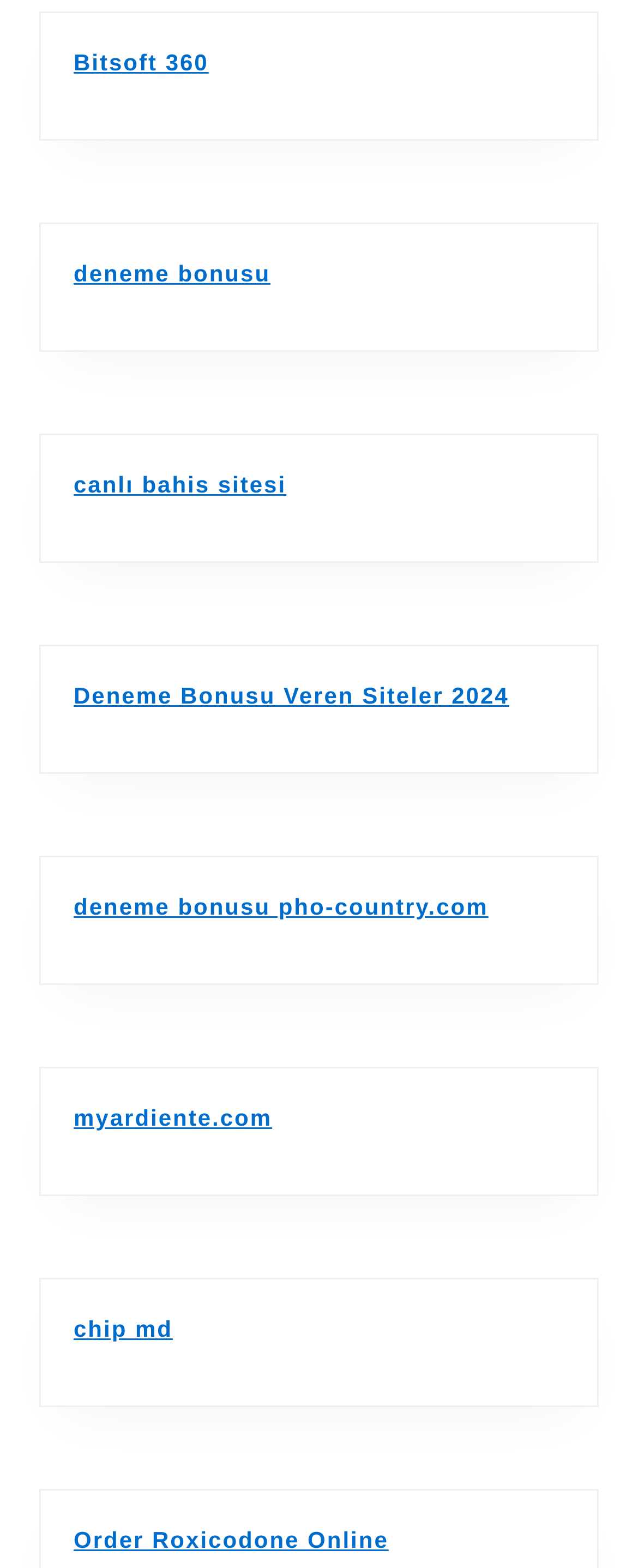Reply to the question below using a single word or brief phrase:
How many links are there on the webpage?

7